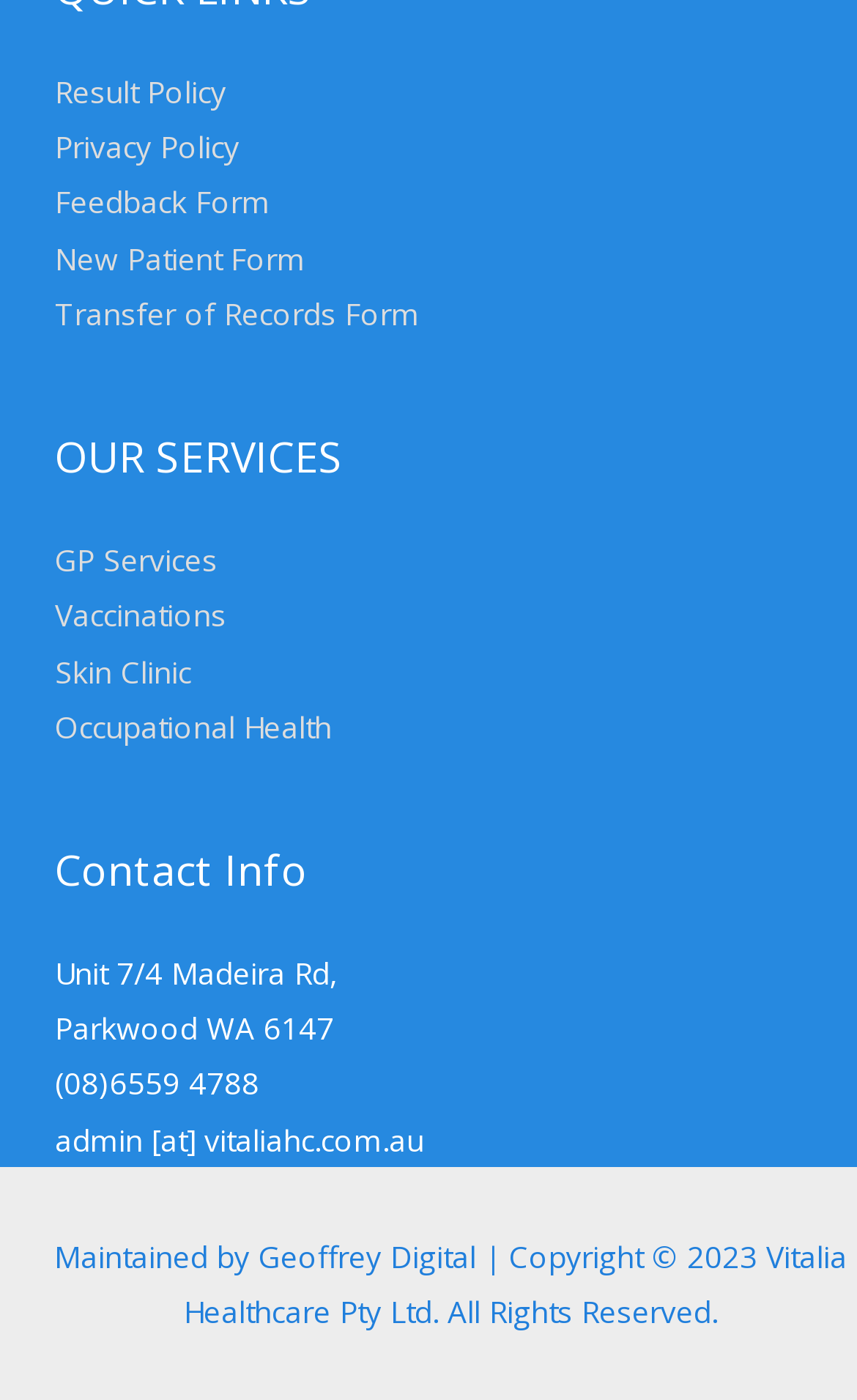Who maintains the Vitalia Healthcare website?
Please interpret the details in the image and answer the question thoroughly.

The website maintenance information is provided at the bottom of the webpage, stating that it is 'Maintained by Geoffrey Digital'.